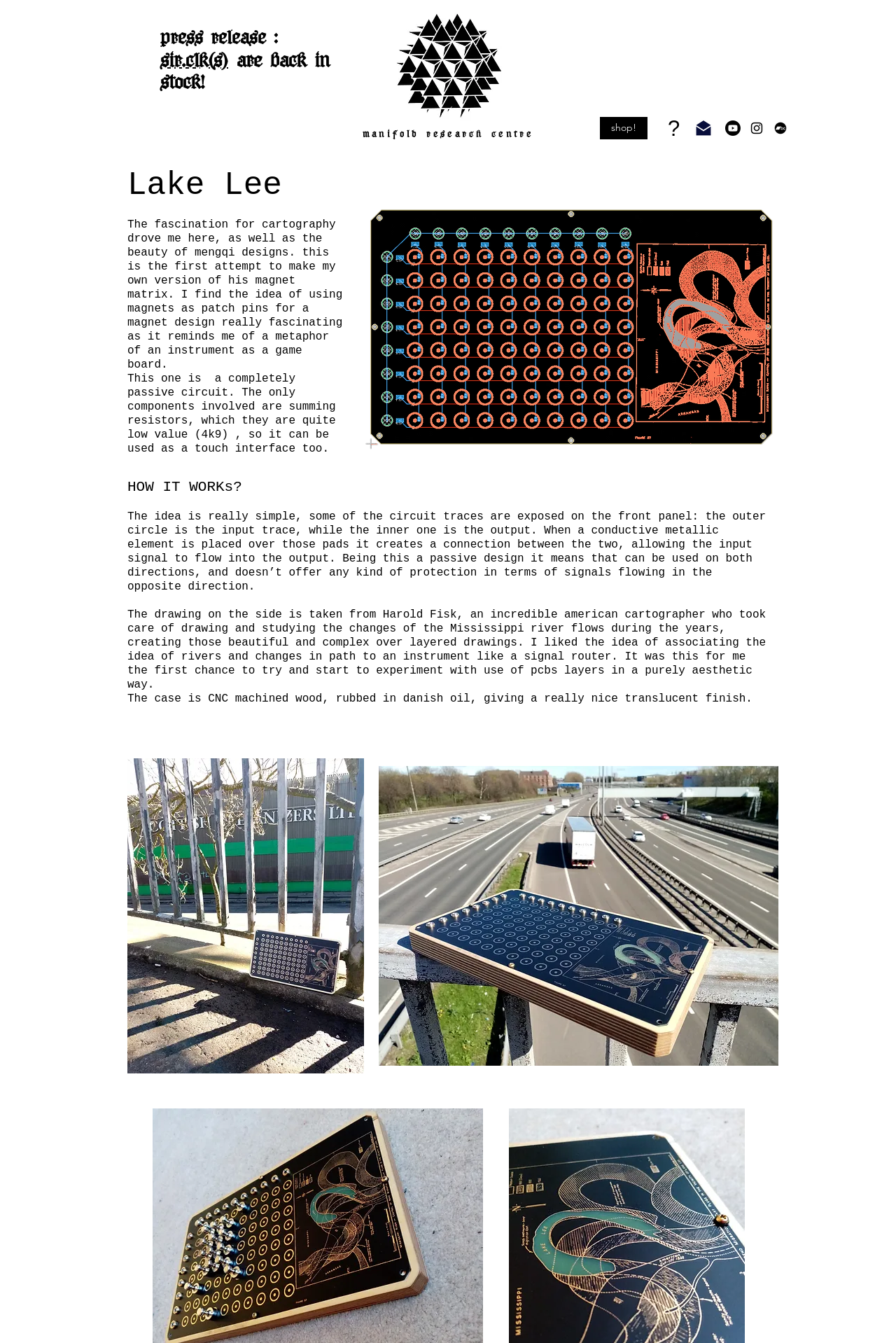Generate a thorough caption that explains the contents of the webpage.

The webpage is about Lake Lee, a brand that appears to be related to music and electronics. At the top, there is a heading that announces the return of sir.clk(s) products, with a link to learn more. Below this, there is an image of a product, Tetragridpanel_edited.jpg, which takes up about a quarter of the screen.

To the right of the image, there are three links: "shop!", a question mark, and "manifold research centre". The "manifold research centre" link is also a heading, indicating that it may be a significant section of the webpage.

On the right side of the screen, there is a social bar with links to YouTube, Instagram, and Bandcamp, each represented by an icon.

Below the social bar, there is a heading that reads "Lake Lee", followed by a block of text that discusses the creator's fascination with cartography and their attempt to create a magnet matrix-inspired instrument. The text is accompanied by several images, including a screenshot of a circuit design and two photos of a wooden case.

The text is divided into sections, with headings that read "HOW IT WORKs?" and descriptions of the instrument's design and functionality. The text also references Harold Fisk, an American cartographer, and discusses the aesthetic inspiration behind the instrument's design.

Overall, the webpage appears to be a showcase for Lake Lee's products and creative projects, with a focus on music, electronics, and design.